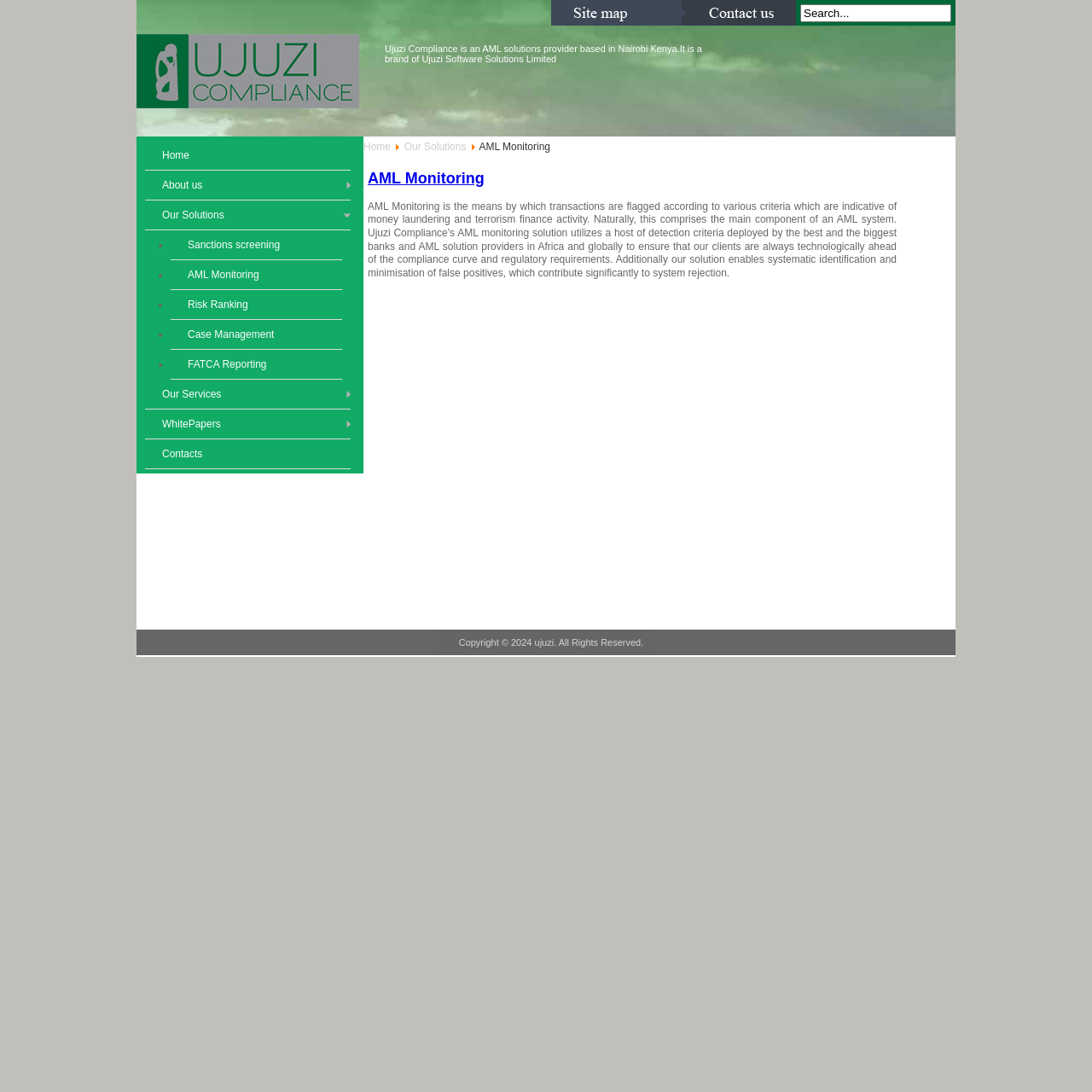Identify the bounding box for the UI element described as: "AML Monitoring". The coordinates should be four float numbers between 0 and 1, i.e., [left, top, right, bottom].

[0.156, 0.238, 0.313, 0.266]